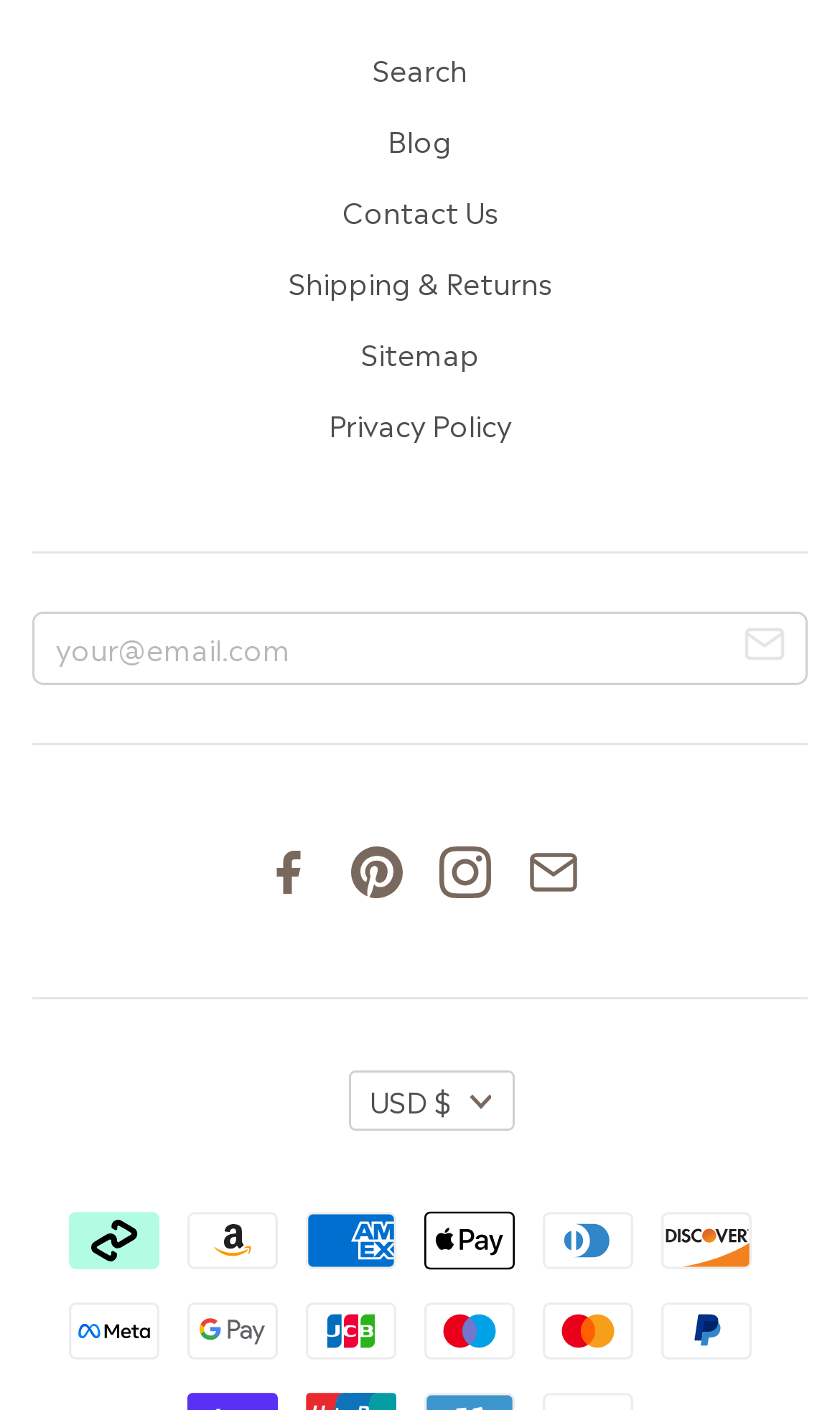What is the function of the button with the USD symbol?
Using the visual information from the image, give a one-word or short-phrase answer.

Currency selection